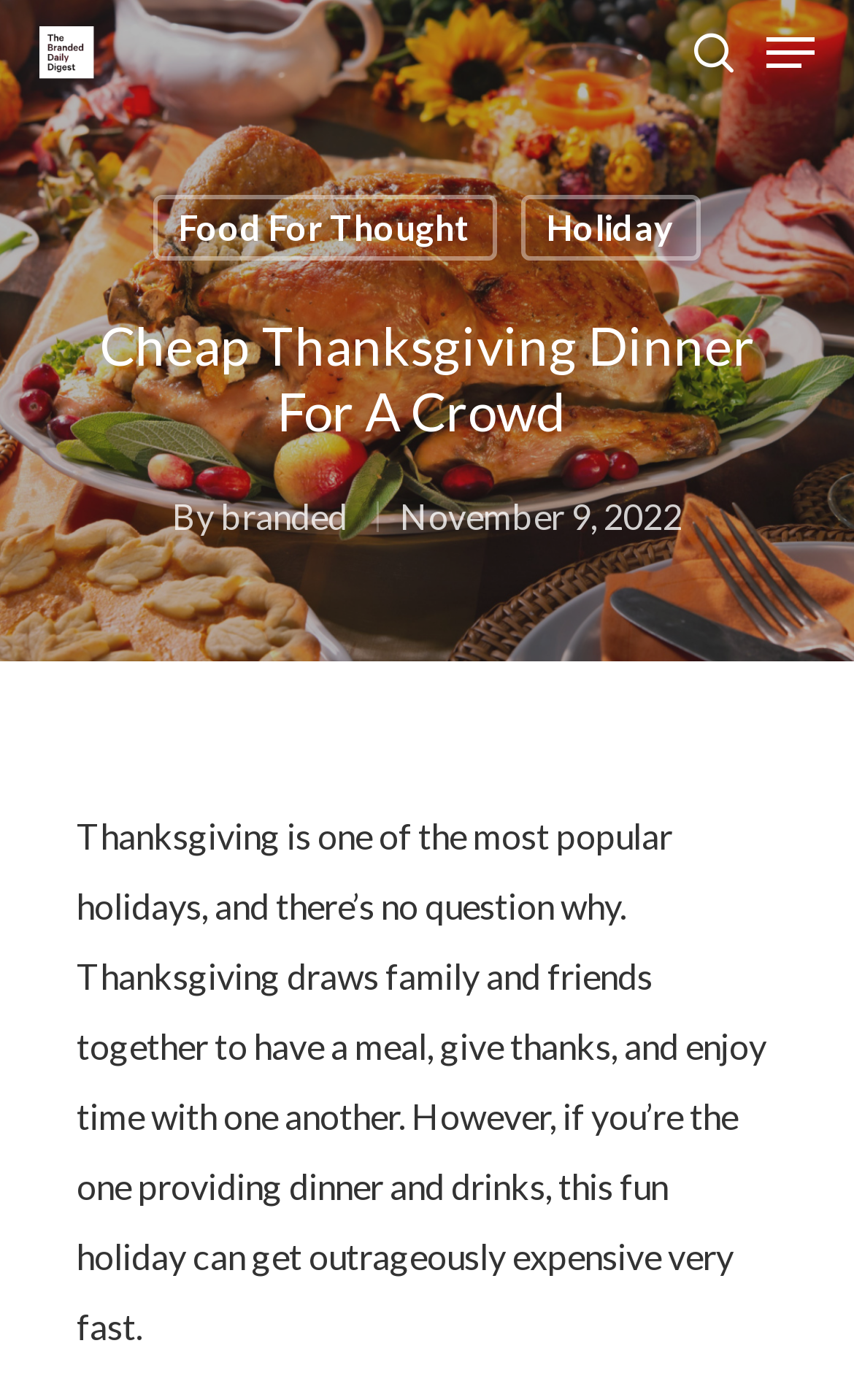Given the element description, predict the bounding box coordinates in the format (top-left x, top-left y, bottom-right x, bottom-right y). Make sure all values are between 0 and 1. Here is the element description: alt="The Branded Daily Digest"

[0.046, 0.019, 0.11, 0.056]